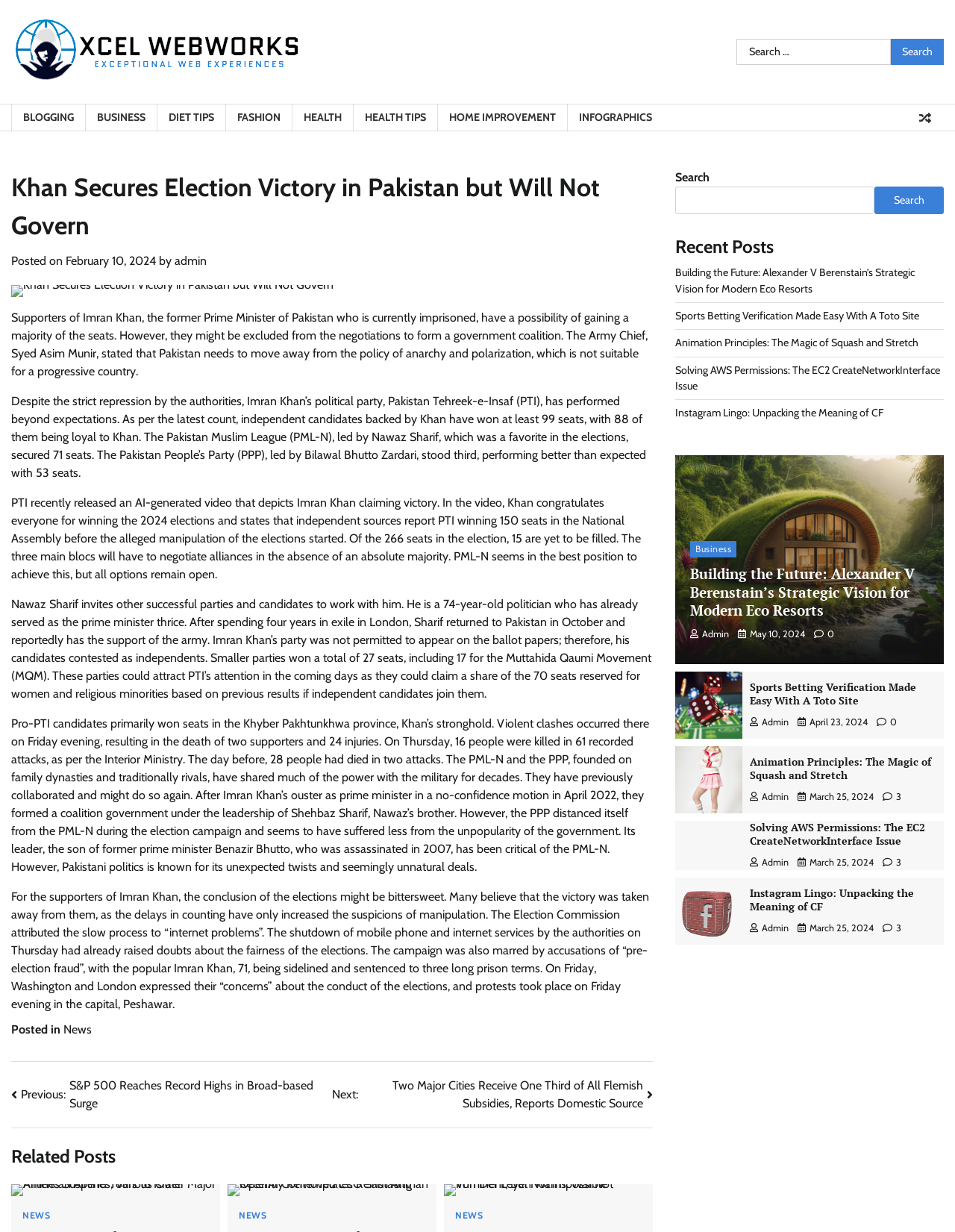Please determine the bounding box coordinates for the element that should be clicked to follow these instructions: "Search for something".

[0.771, 0.031, 0.988, 0.053]